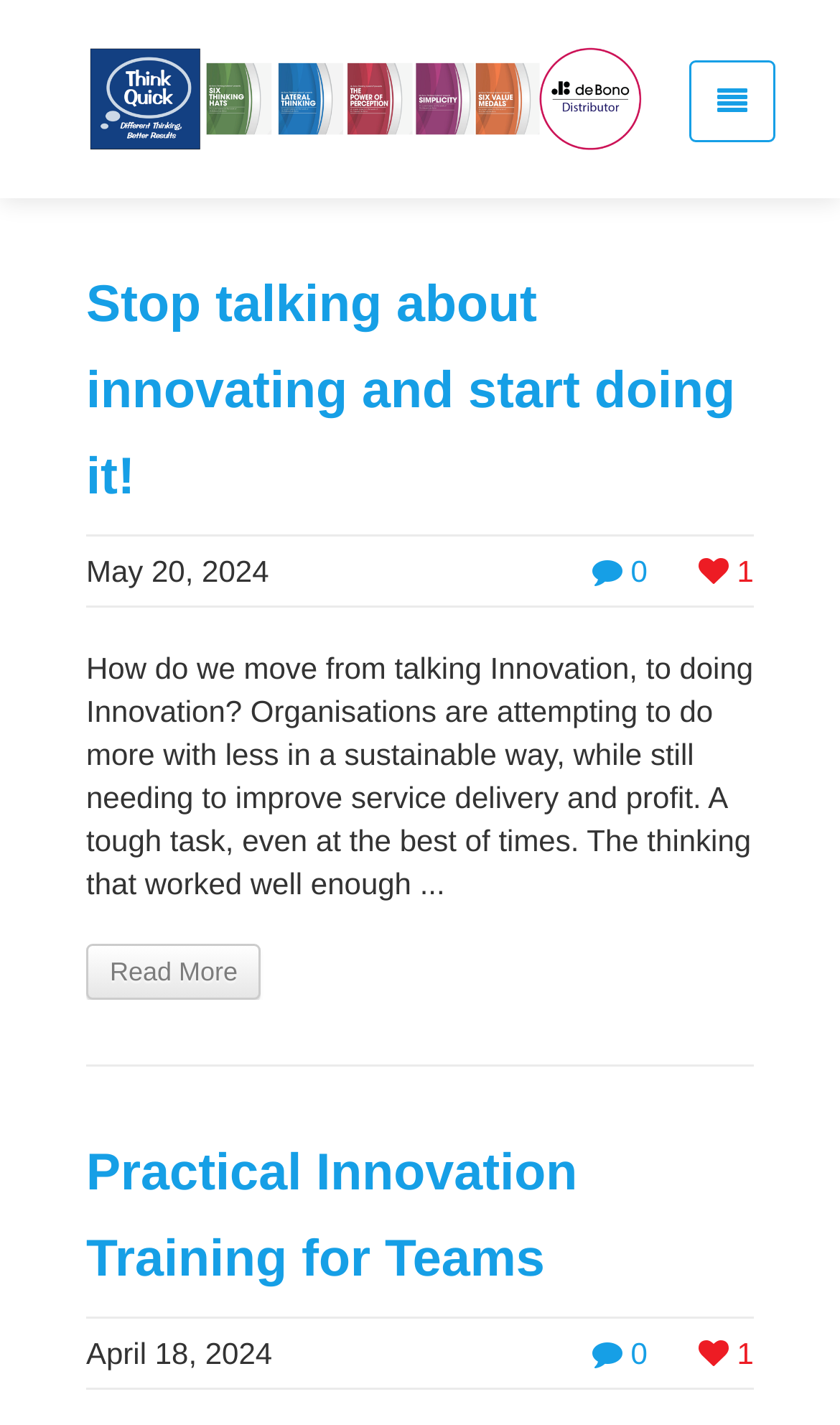How many articles are on this page?
Analyze the image and deliver a detailed answer to the question.

I counted the number of time elements on the page, which indicate the publication dates of the articles. There are two time elements, one with the text 'May 20, 2024' and another with the text 'April 18, 2024'. Therefore, there are two articles on this page.